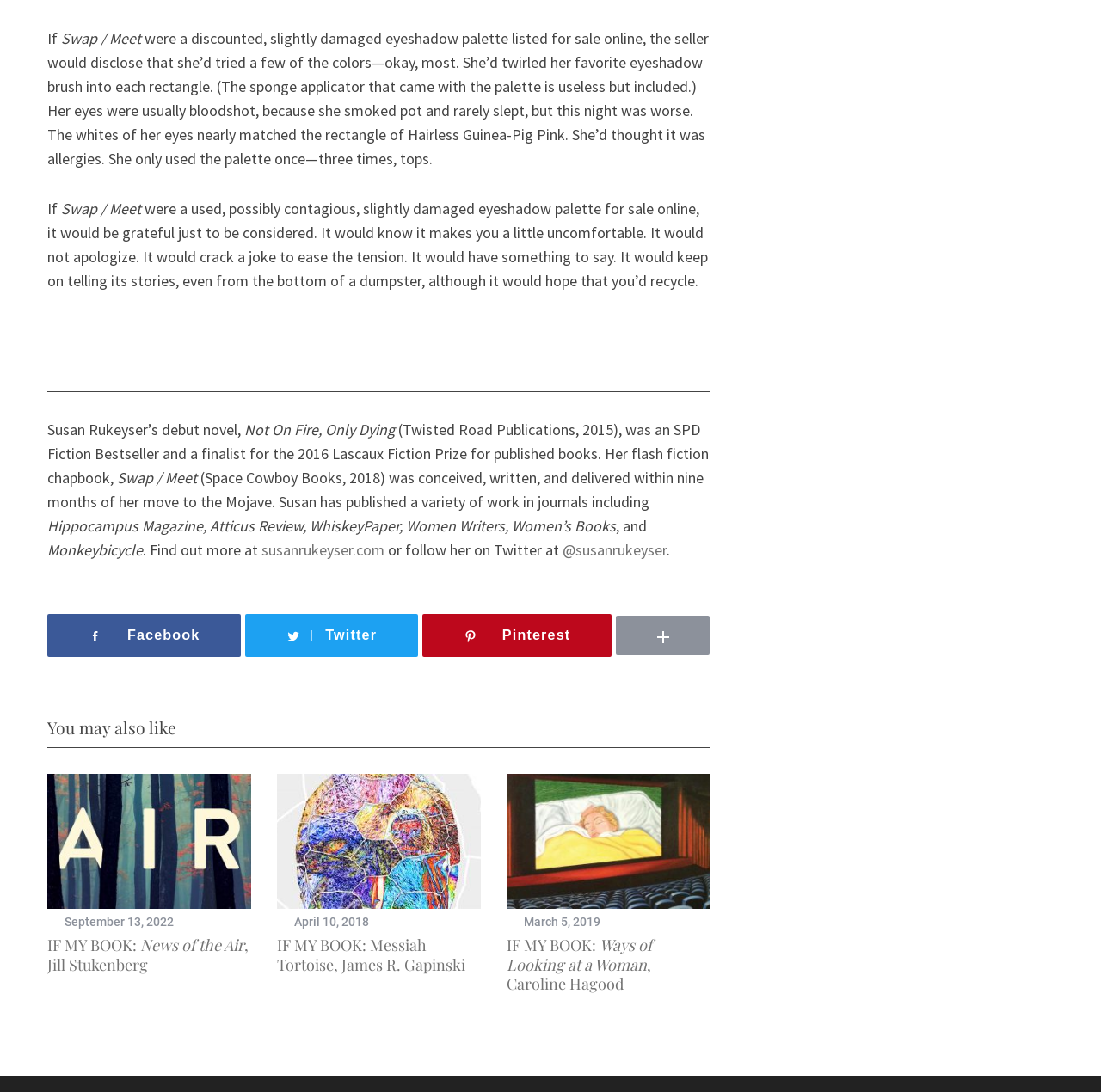Please identify the bounding box coordinates of the area that needs to be clicked to follow this instruction: "visit Susan Rukeyser's website".

[0.238, 0.494, 0.349, 0.513]